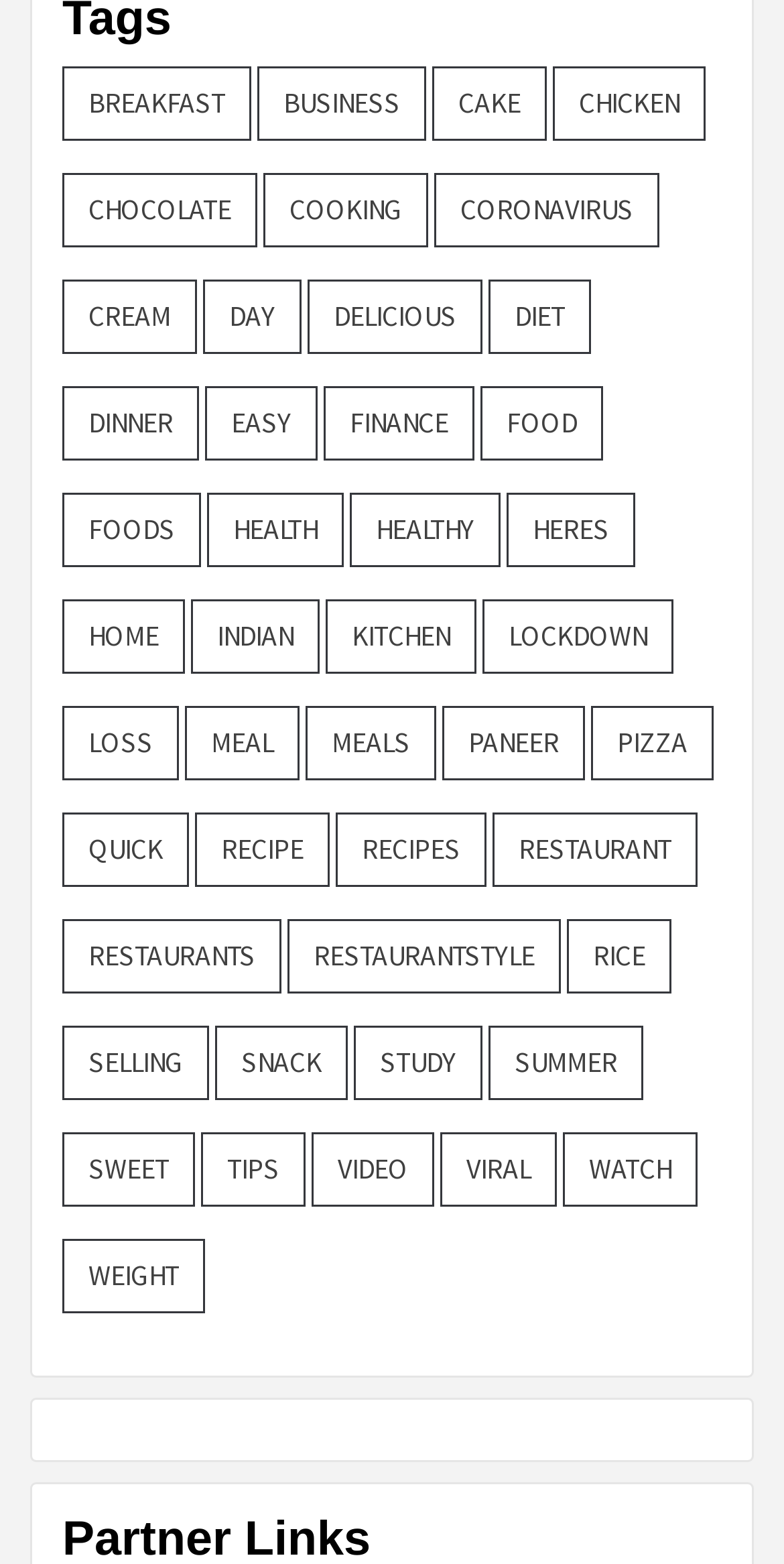Identify the bounding box coordinates for the UI element described as: "weight". The coordinates should be provided as four floats between 0 and 1: [left, top, right, bottom].

[0.079, 0.792, 0.262, 0.84]